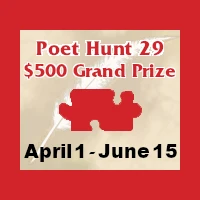Detail every significant feature and component of the image.

The image promotes the "Poet Hunt 29" contest, featuring an attractive design on a bold red background. At the top, the text reads "Poet Hunt 29," indicating the edition of this contest. Below that, it highlights the "$500 Grand Prize," enticing participants with the potential reward. The visual includes a puzzle piece graphic, symbolizing creativity and problem-solving, which aligns with the contest theme. At the bottom, the dates "April 1 - June 15" specify the contest duration, inviting poets to submit their work during this period. This eye-catching announcement aims to engage and encourage aspiring poets to participate.